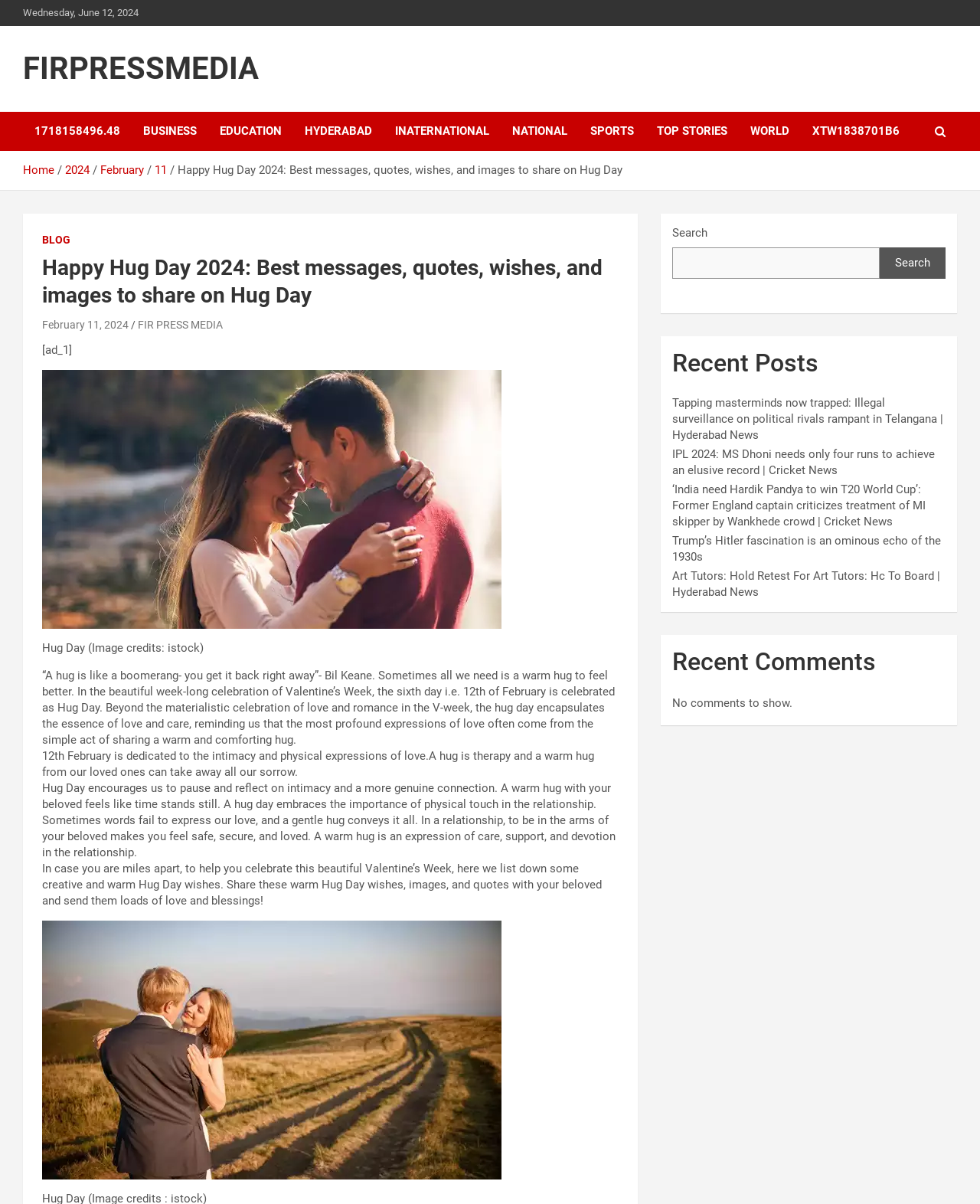What is the purpose of Hug Day?
Answer with a single word or short phrase according to what you see in the image.

To celebrate intimacy and physical expressions of love